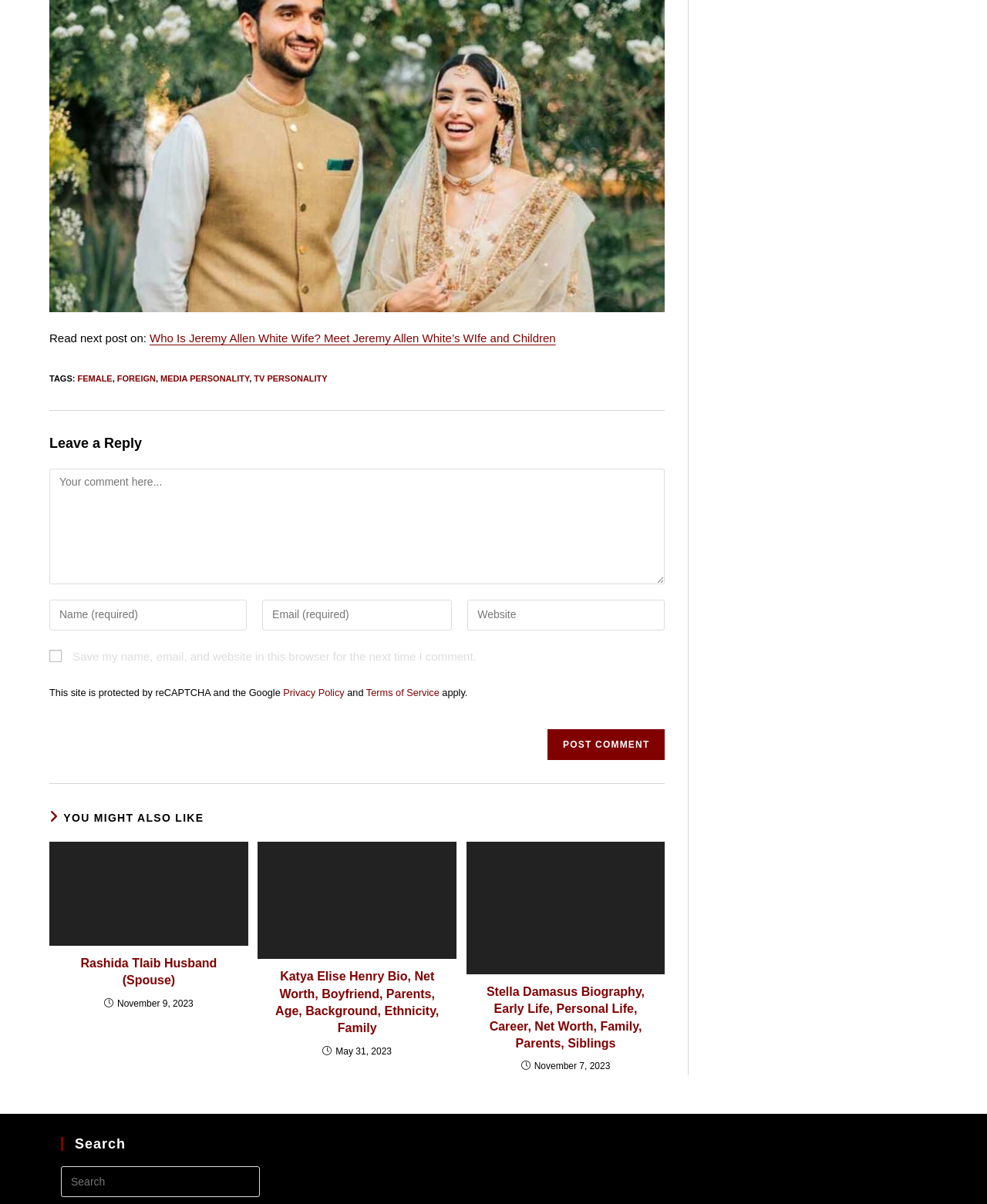Locate the bounding box coordinates of the element that should be clicked to execute the following instruction: "Read next post on:".

[0.152, 0.275, 0.563, 0.286]